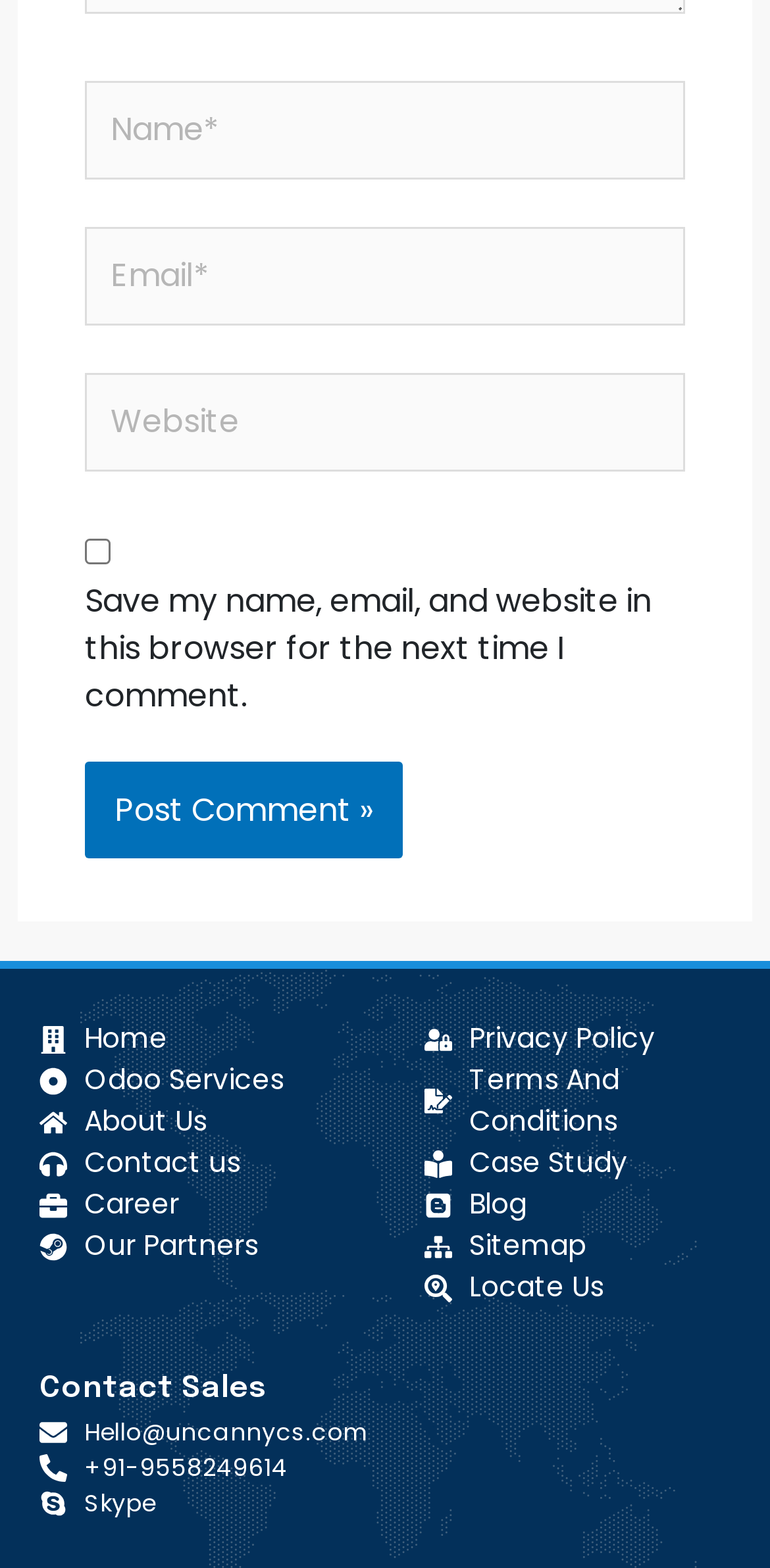Please locate the bounding box coordinates of the element's region that needs to be clicked to follow the instruction: "Enter your name". The bounding box coordinates should be provided as four float numbers between 0 and 1, i.e., [left, top, right, bottom].

[0.11, 0.052, 0.89, 0.115]